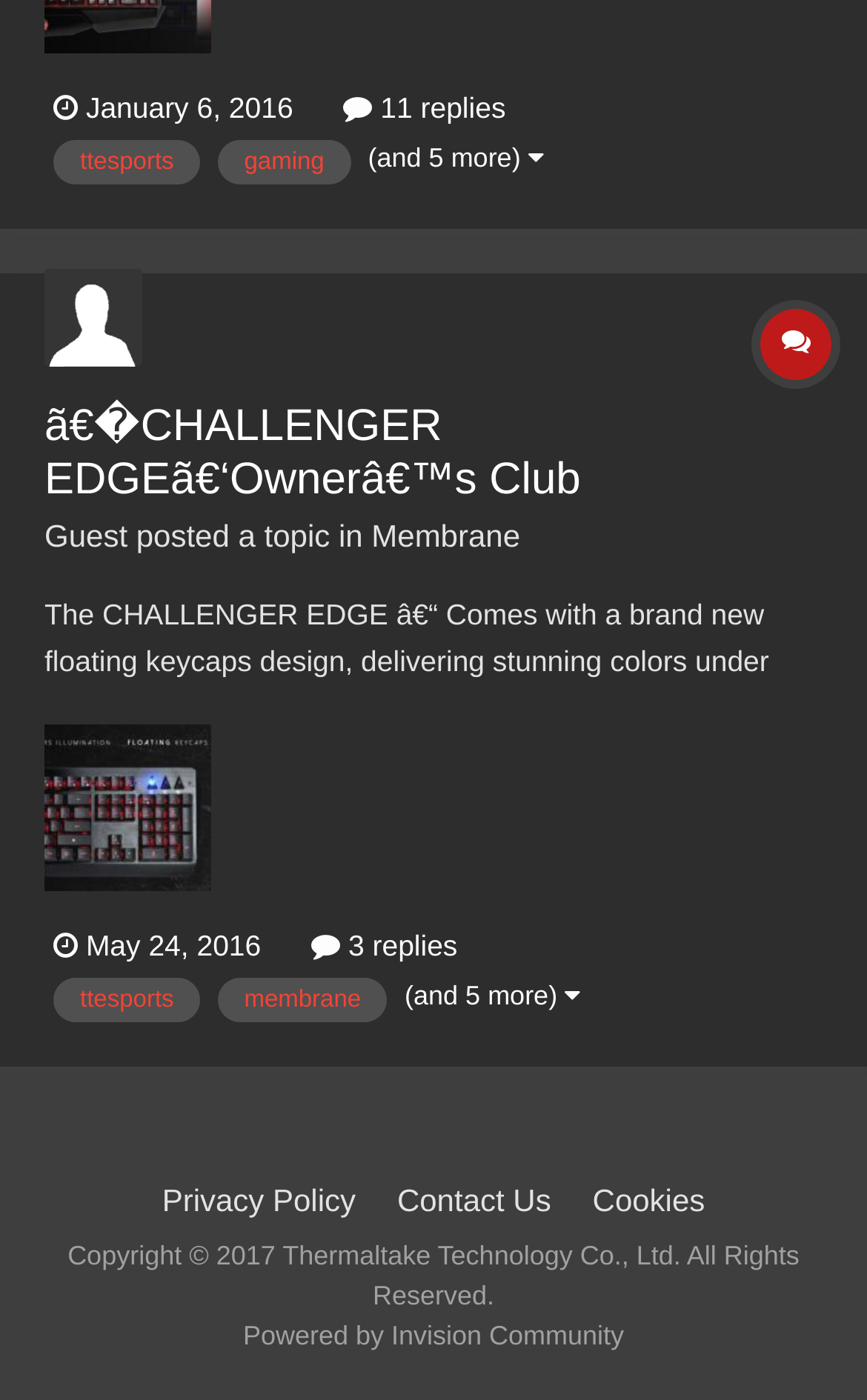Determine the bounding box coordinates for the HTML element mentioned in the following description: "Privacy Policy". The coordinates should be a list of four floats ranging from 0 to 1, represented as [left, top, right, bottom].

[0.187, 0.845, 0.41, 0.87]